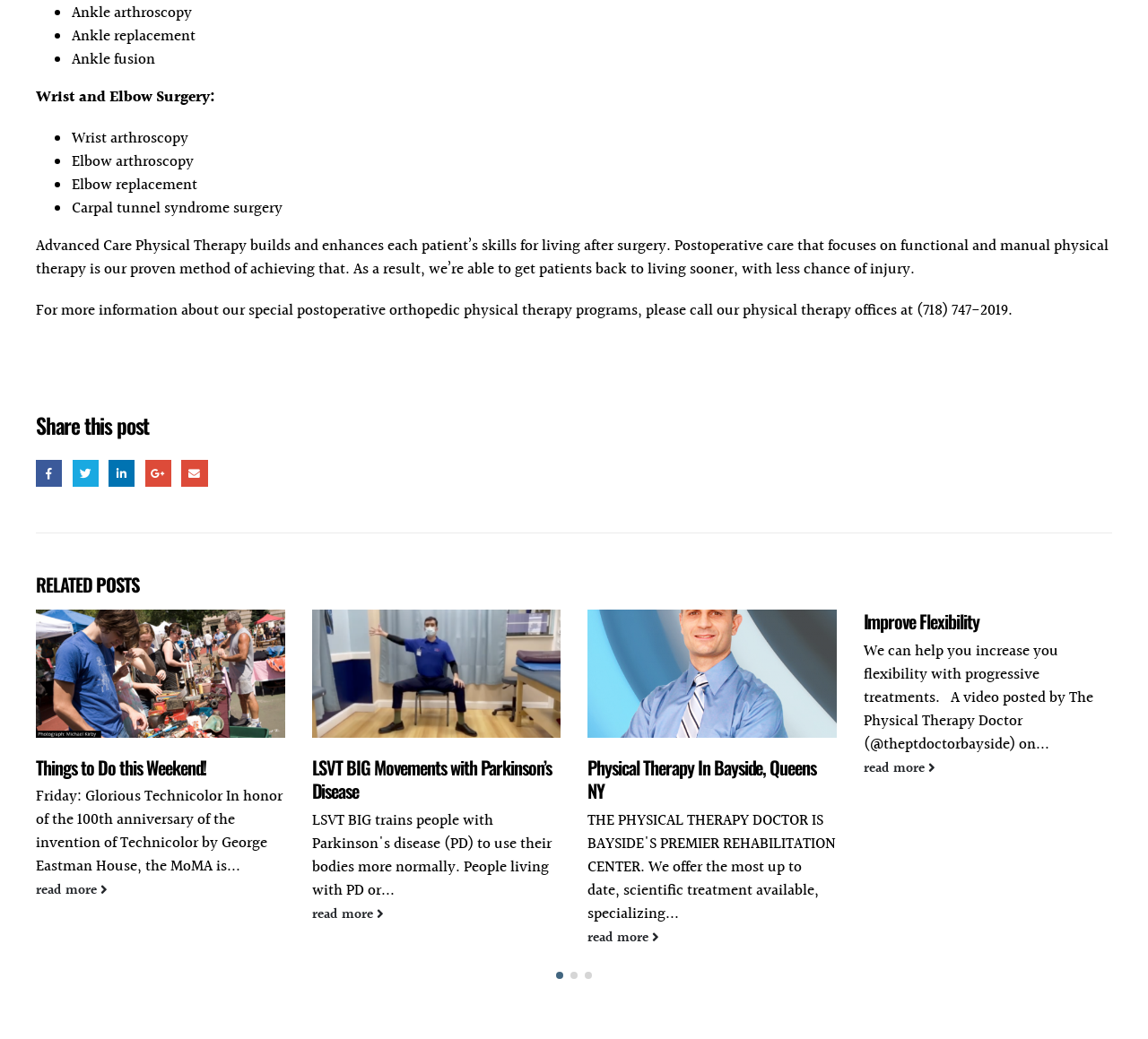What is the purpose of the 'Share this post' section?
Refer to the image and provide a one-word or short phrase answer.

To share the post on social media